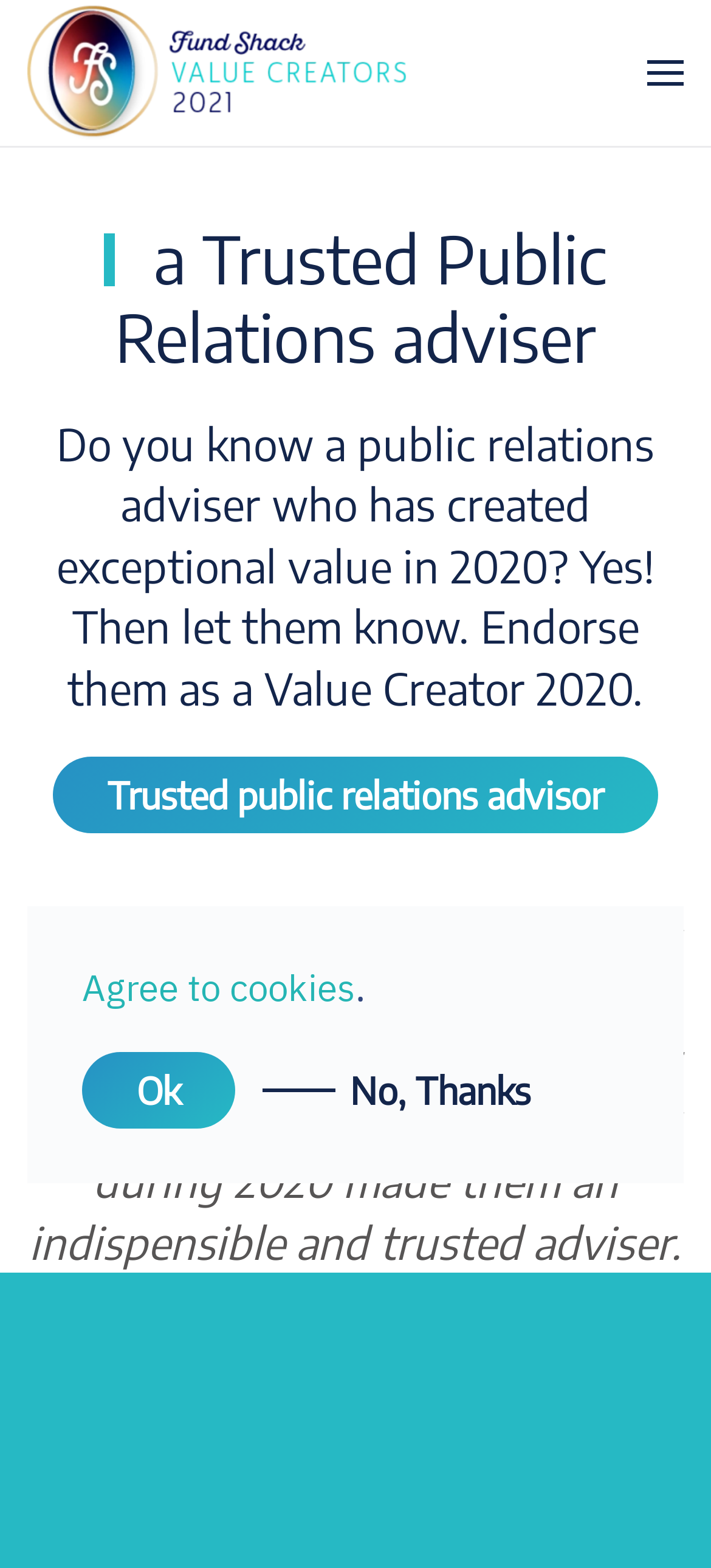Determine the bounding box coordinates of the clickable region to follow the instruction: "Endorse a Value Creator".

[0.038, 0.918, 0.962, 0.953]